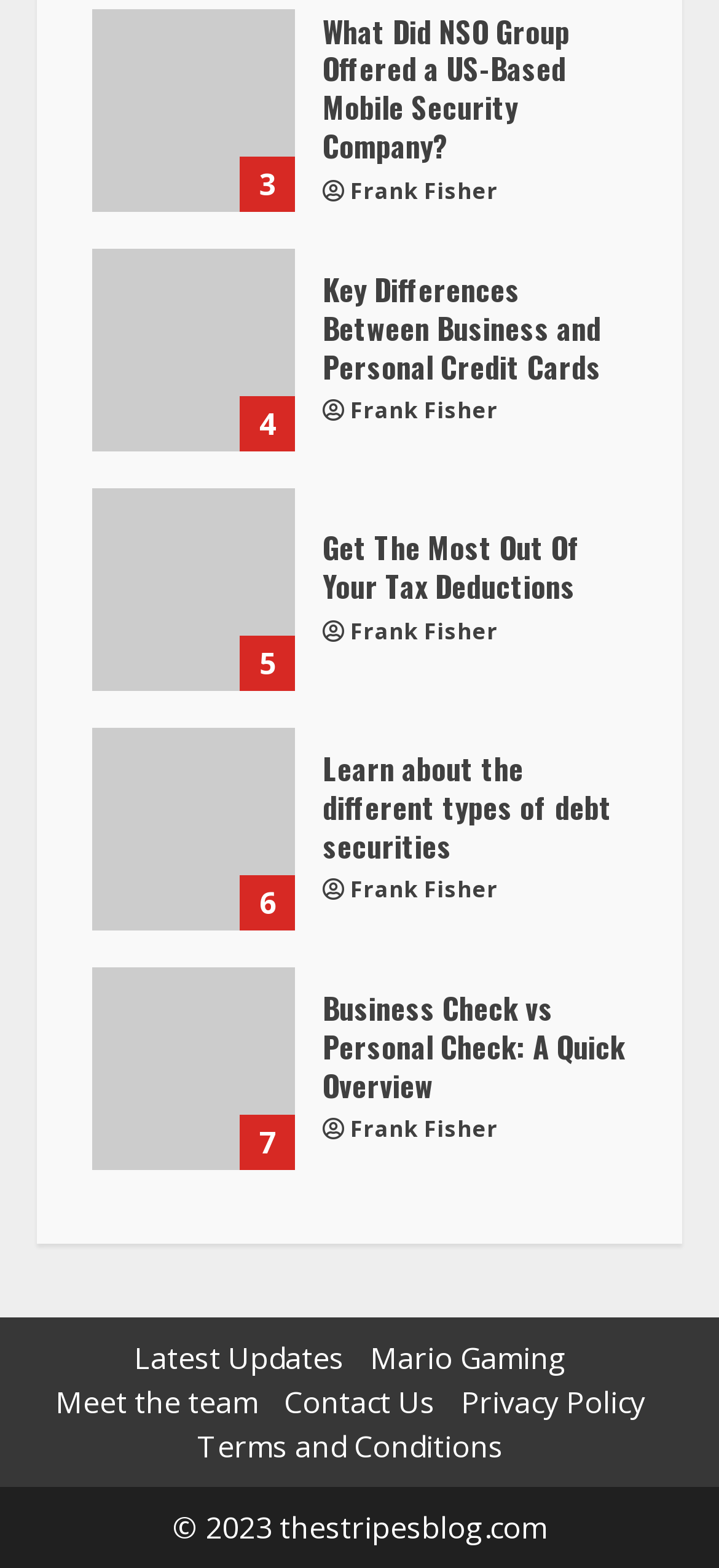Please identify the bounding box coordinates of the element I need to click to follow this instruction: "Check the latest updates".

[0.186, 0.853, 0.478, 0.879]